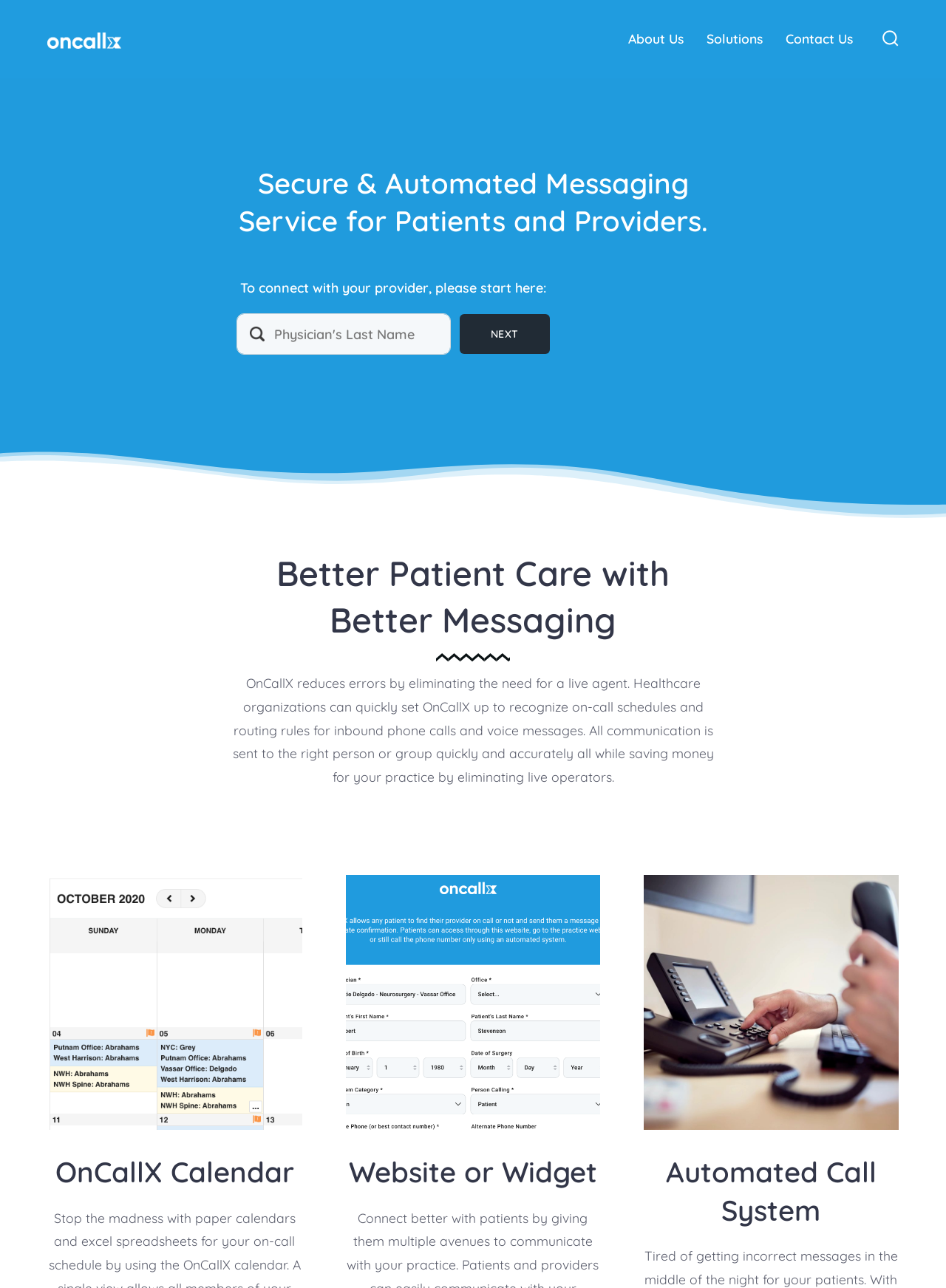Return the bounding box coordinates of the UI element that corresponds to this description: "Contact Us". The coordinates must be given as four float numbers in the range of 0 and 1, [left, top, right, bottom].

[0.83, 0.021, 0.901, 0.04]